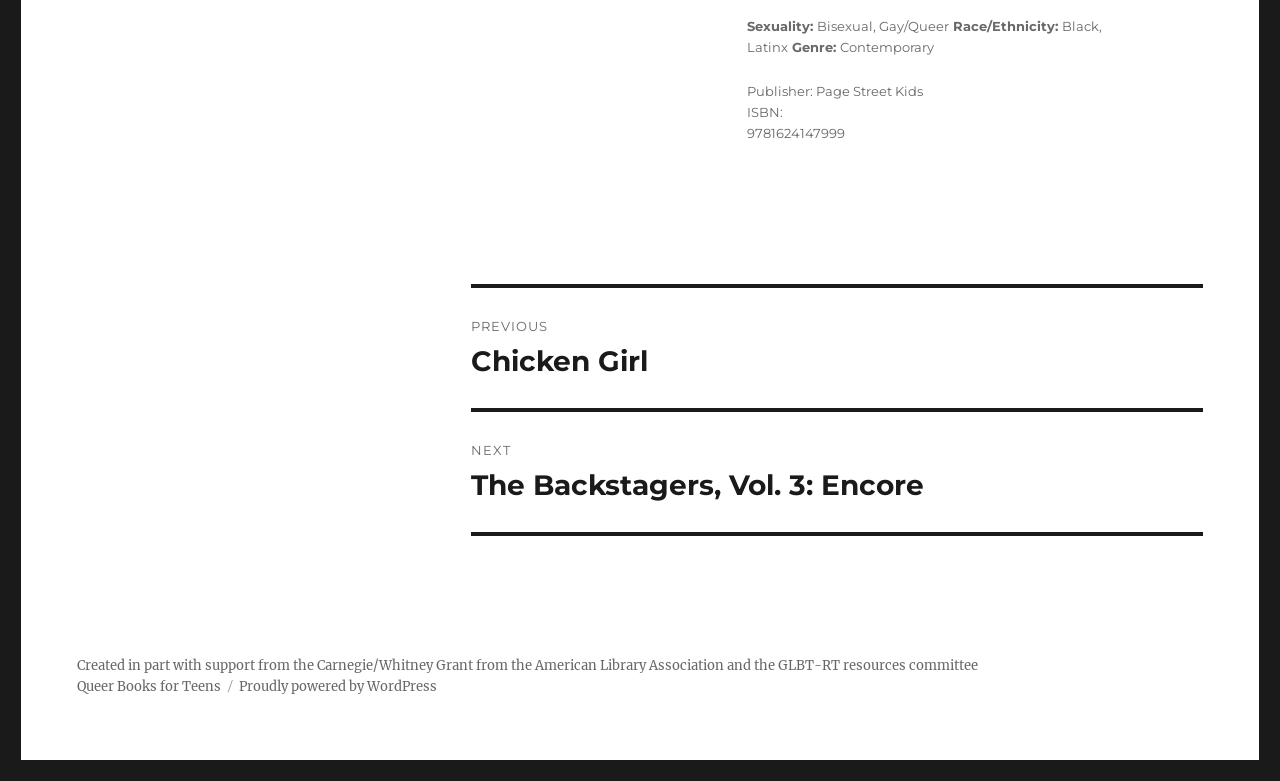Provide a brief response using a word or short phrase to this question:
What is the publisher of the book?

Page Street Kids